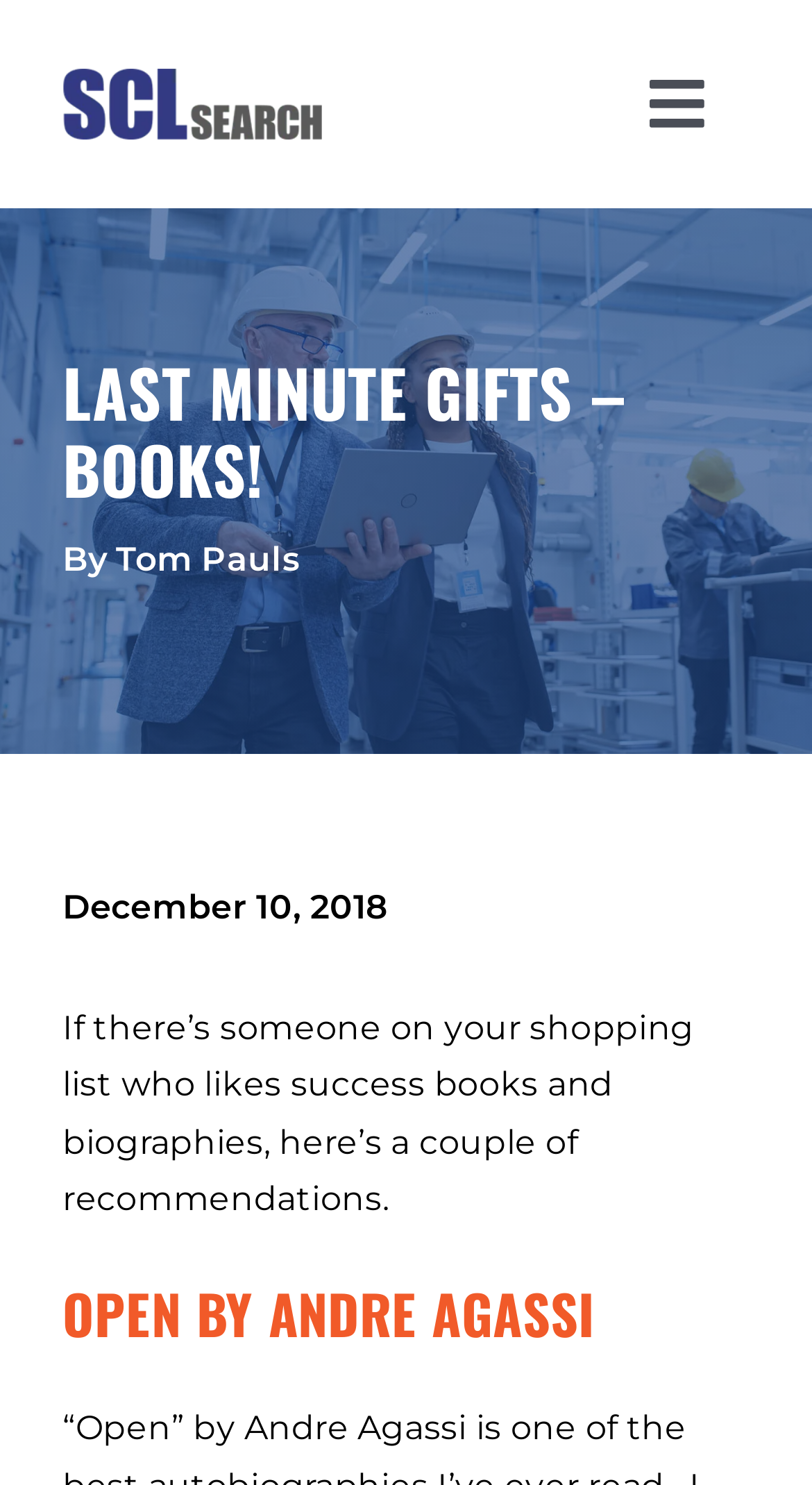What is the name of the author of the article?
Answer the question with as much detail as possible.

I found the author's name by looking at the static text element 'By Tom Pauls' which is located below the main heading 'LAST MINUTE GIFTS – BOOKS!'.